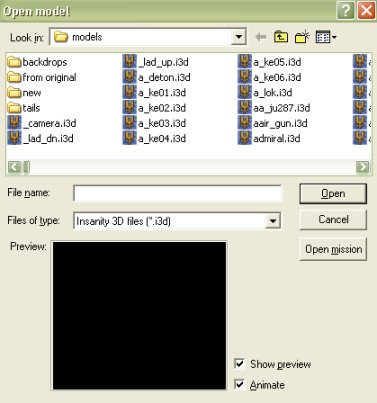Describe every aspect of the image in depth.

The image displays an "Open mode" dialog from a software application, likely related to 3D modeling or design. The primary section of the dialog allows users to navigate through different directories, with the "Look in:" field indicating that the current location is set to "models." 

On the left side, there are several files listed, including various 3D model files with the extension "i3d," such as "lad_up.i3d," "lad_dn.i3d," and "admiral.i3d." The file selection area facilitates finding and opening model files efficiently. Below this list, a section labeled "File name" is visible, where users can type in the name of a specific model file they wish to access. 

Additionally, the dialog features dropdown options for selecting file types, with a specific mention of "Insanity 3D files (*.i3d)." Options to show a preview of the selected file and to animate it are also available, enhancing user interaction. The overall layout suggests a user-friendly interface designed for managing and opening 3D model files within the application.